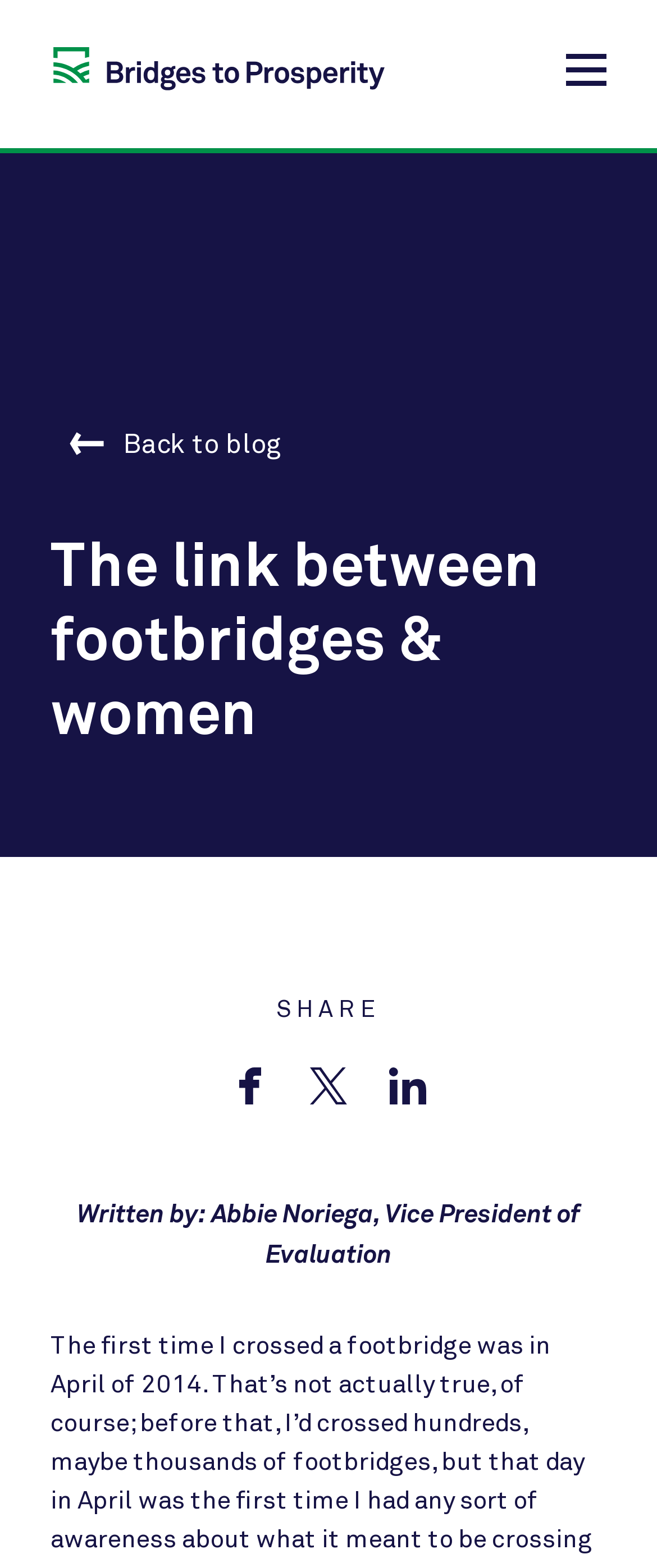Who is the author of the article?
Answer with a single word or phrase by referring to the visual content.

Abbie Noriega